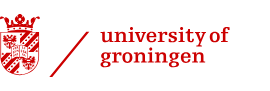What is presented below the university's coat of arms?
Examine the image and provide an in-depth answer to the question.

According to the caption, below the emblem, the name 'university of groningen' is presented in a modern font, emphasizing the institution's commitment to contemporary education alongside its historical roots.